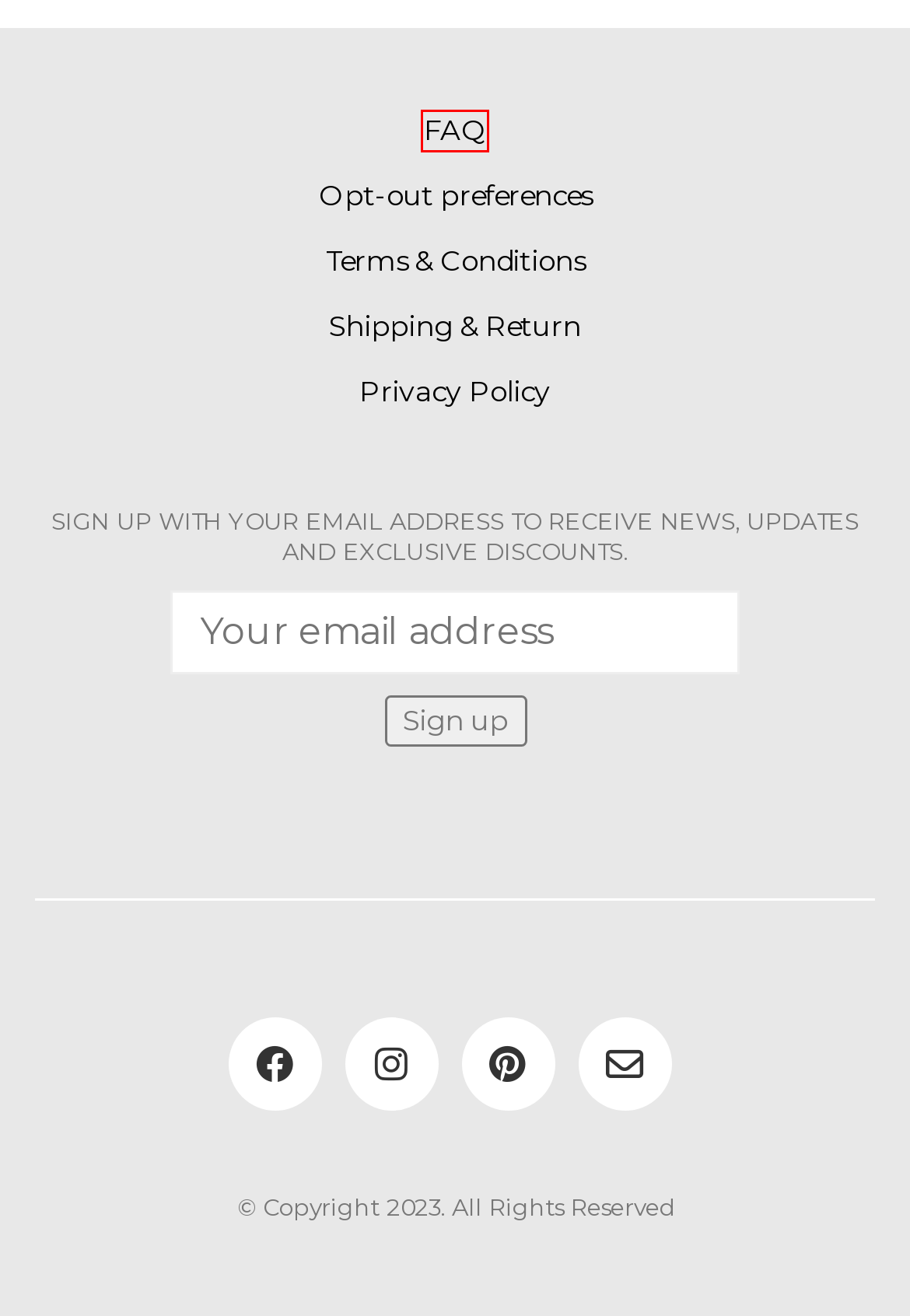Look at the screenshot of a webpage that includes a red bounding box around a UI element. Select the most appropriate webpage description that matches the page seen after clicking the highlighted element. Here are the candidates:
A. Shipping & Return - EARON
B. EARON ear-cuffs | Lightweight Designer on ear accessories
C. FAQ - EARON
D. Showcase - EARON
E. CONTACT - EARON
F. Terms & Conditions - EARON
G. Cart - EARON
H. Privacy Policy - EARON

C